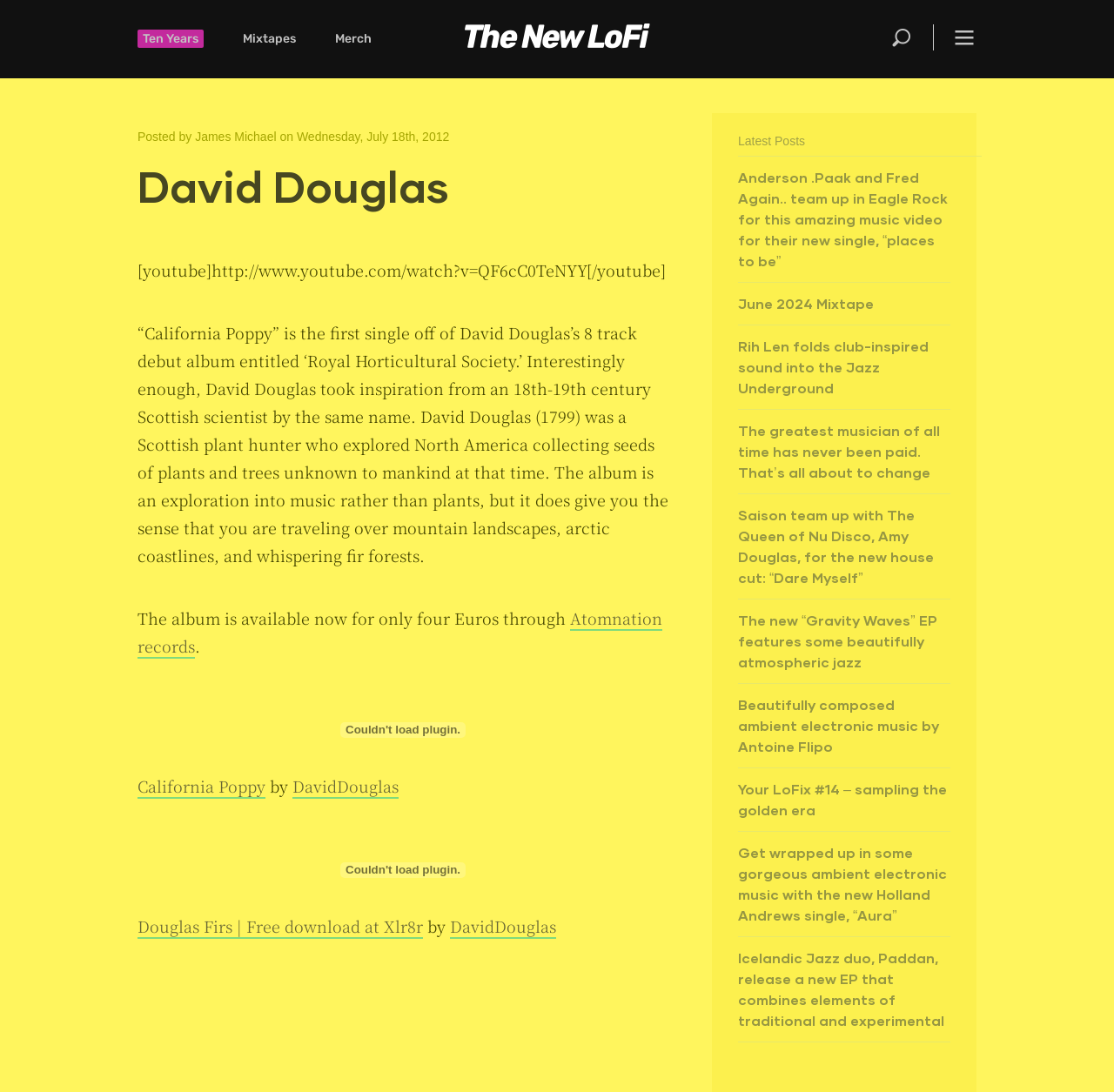What is the name of the album mentioned?
Refer to the image and provide a one-word or short phrase answer.

Royal Horticultural Society